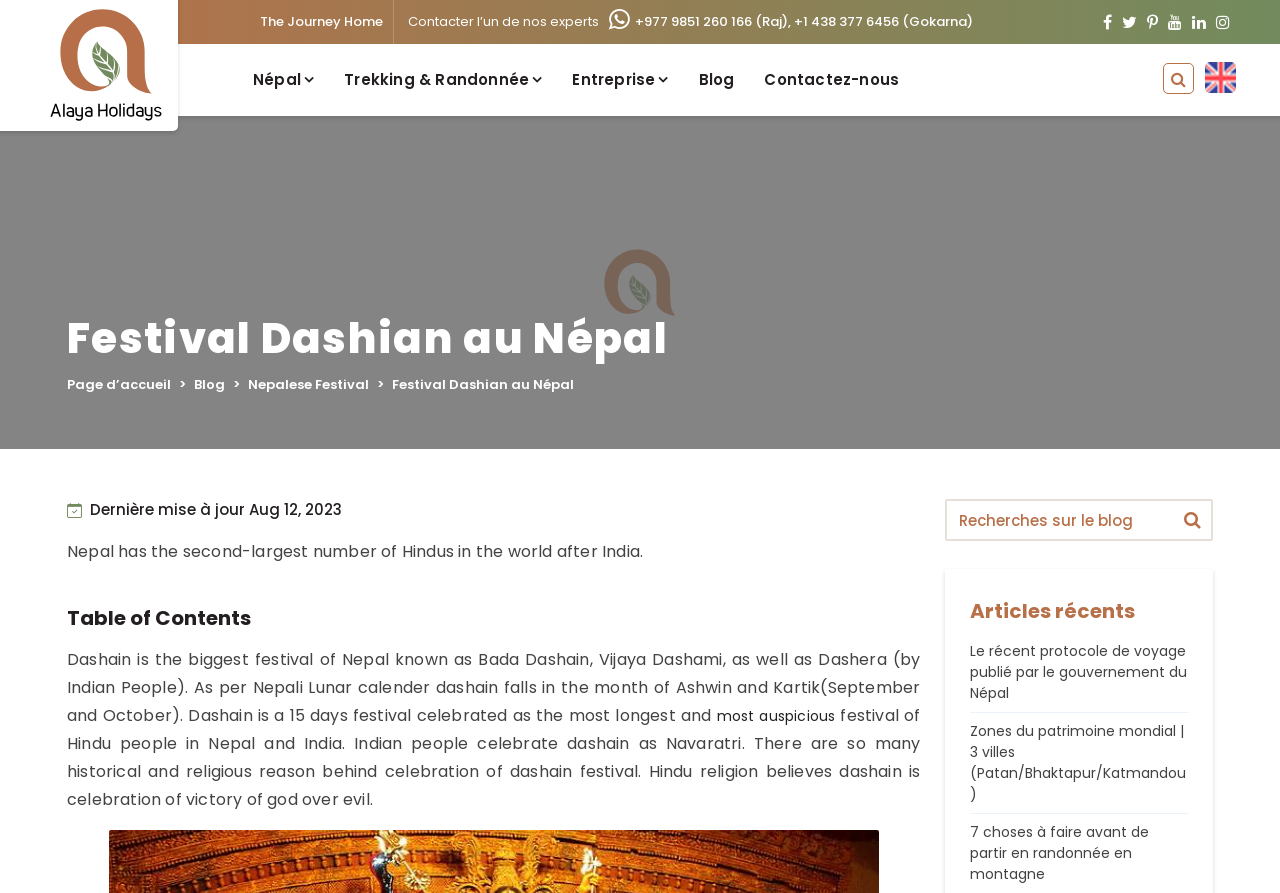Please identify the bounding box coordinates of the region to click in order to complete the task: "Search for something on the blog". The coordinates must be four float numbers between 0 and 1, specified as [left, top, right, bottom].

[0.738, 0.559, 0.948, 0.606]